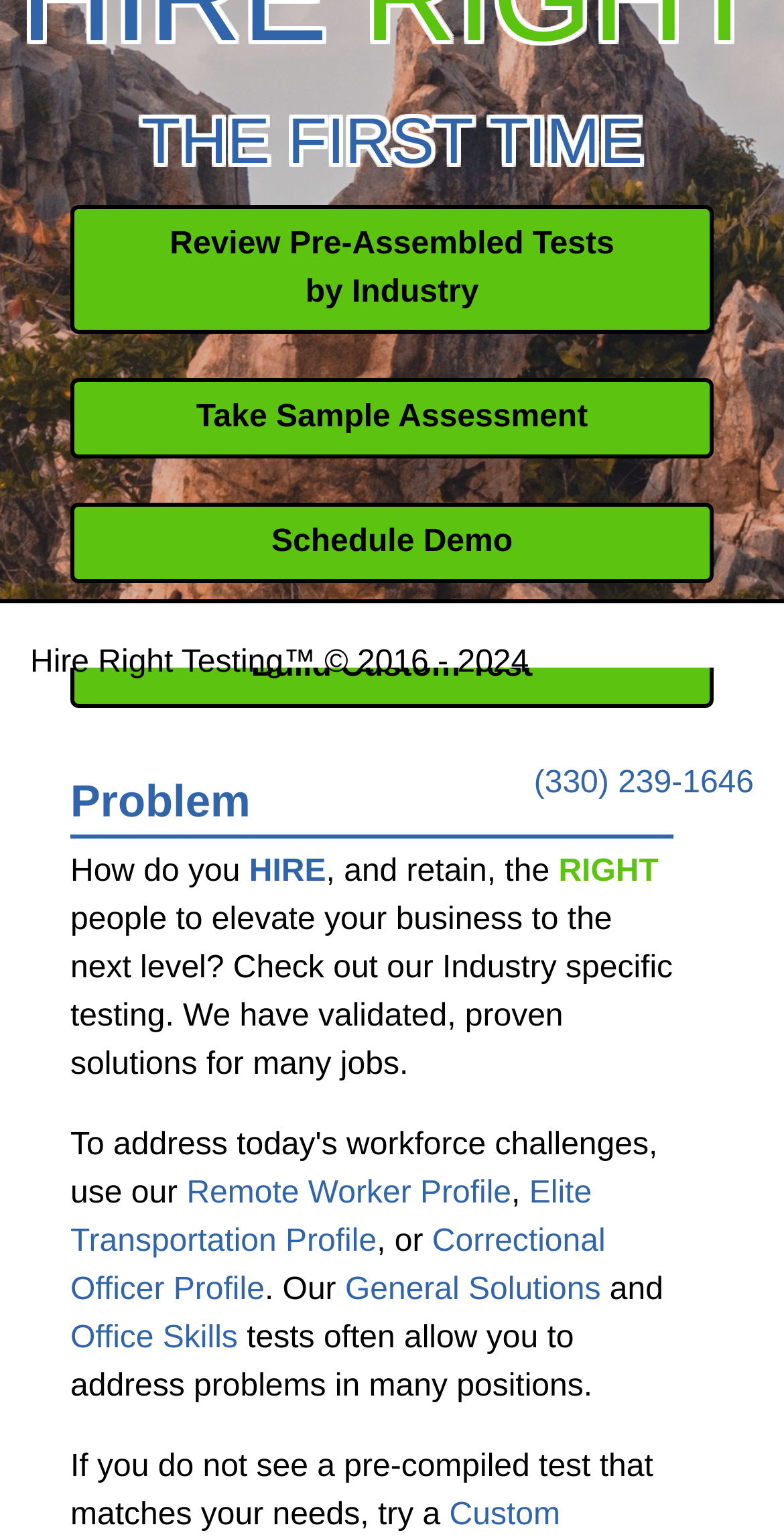Based on the element description "Build Custom Test", predict the bounding box coordinates of the UI element.

[0.09, 0.407, 0.91, 0.459]